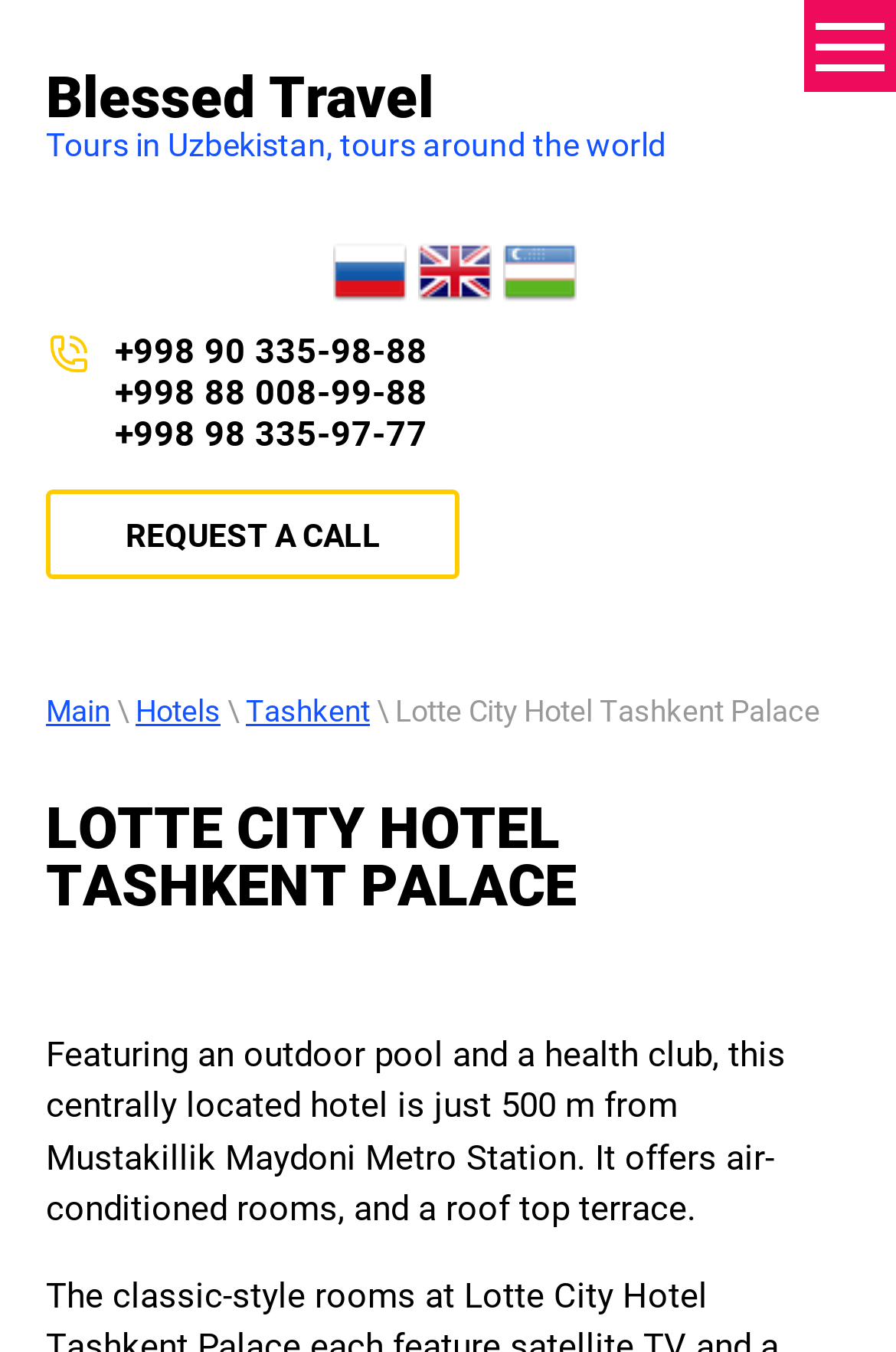What is the distance from the hotel to Mustakillik Maydoni Metro Station?
Look at the image and respond to the question as thoroughly as possible.

I found this information in the description of the hotel, which mentions that it is 'just 500 m from Mustakillik Maydoni Metro Station'.